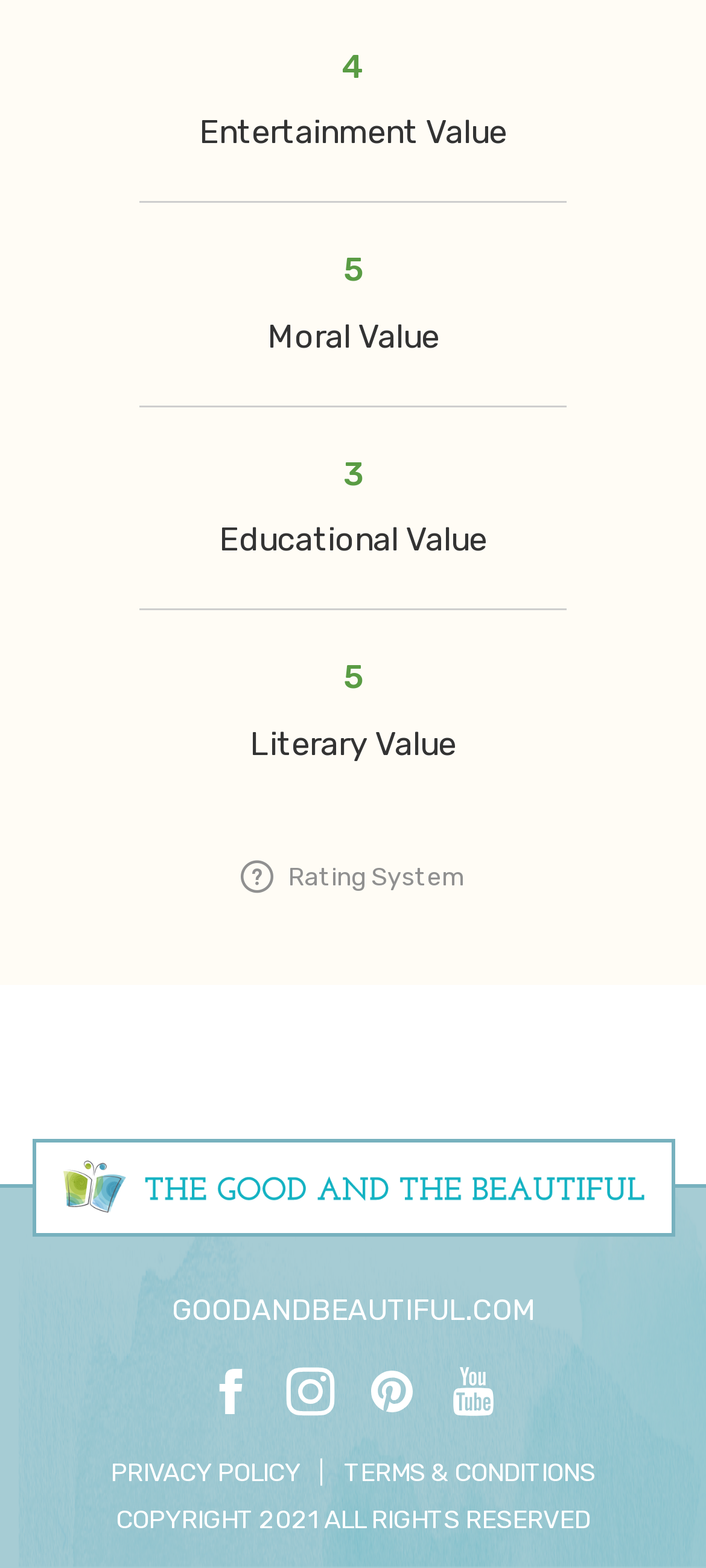Answer the question in one word or a short phrase:
What are the social media platforms available?

facebook, instagram, pinterest, youtube